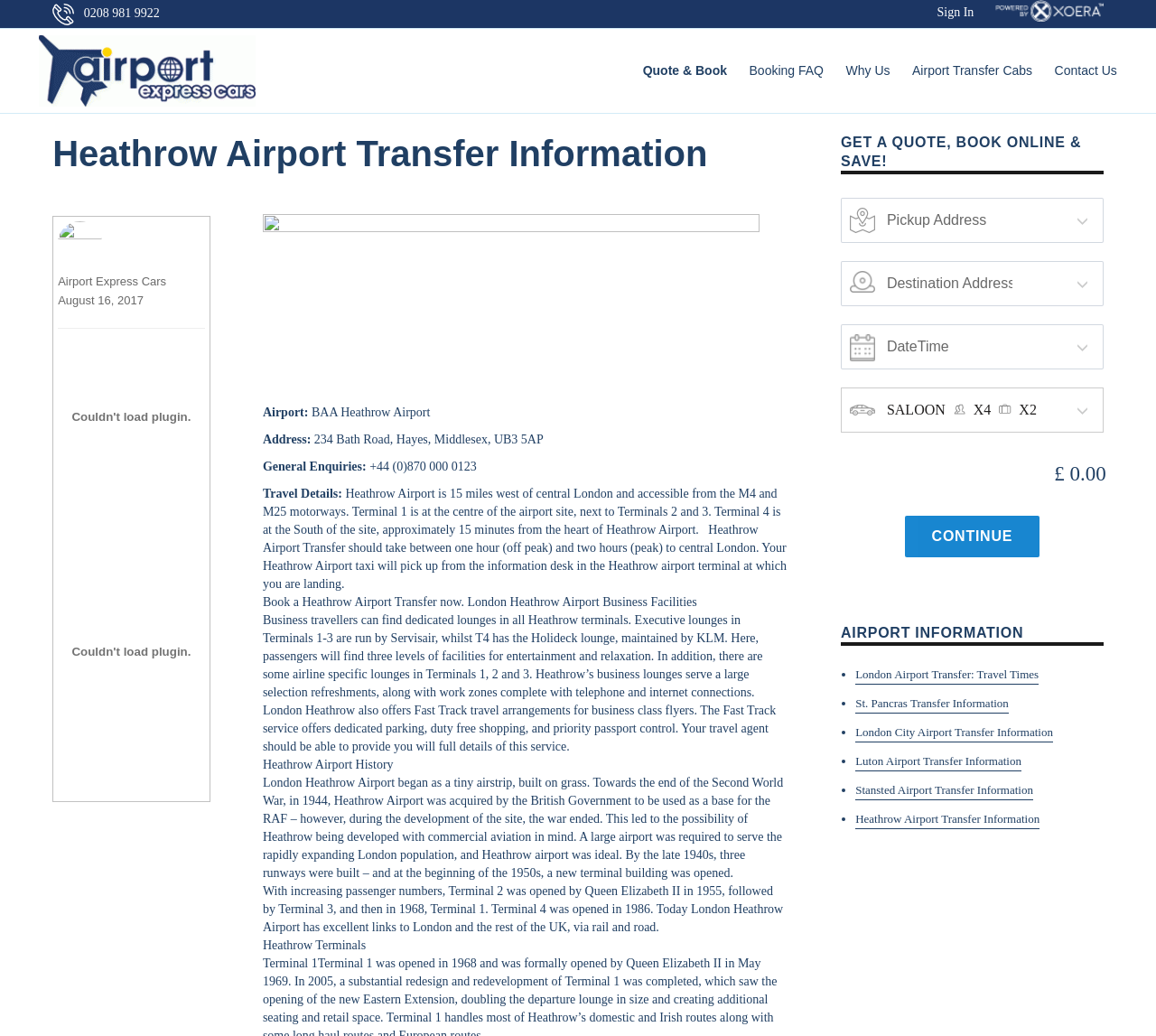What is the phone number for general enquiries?
Carefully examine the image and provide a detailed answer to the question.

I found the phone number for general enquiries by looking at the 'General Enquiries' section on the webpage, which is located below the 'Address' section. The phone number is displayed as '+44 (0)870 000 0123'.